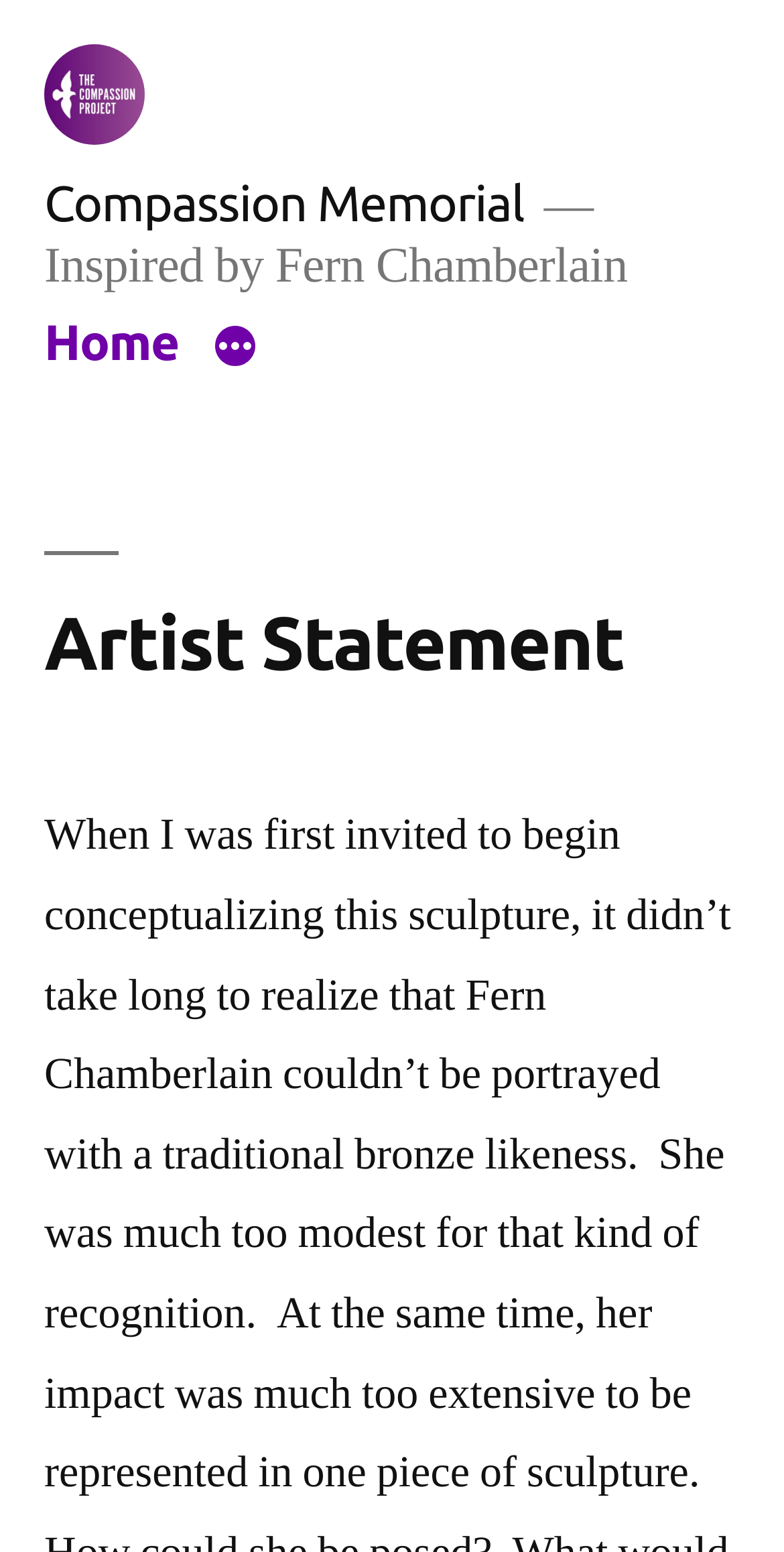Determine the bounding box coordinates for the HTML element mentioned in the following description: "parent_node: Wings of Compassion aria-label="More"". The coordinates should be a list of four floats ranging from 0 to 1, represented as [left, top, right, bottom].

[0.27, 0.21, 0.332, 0.241]